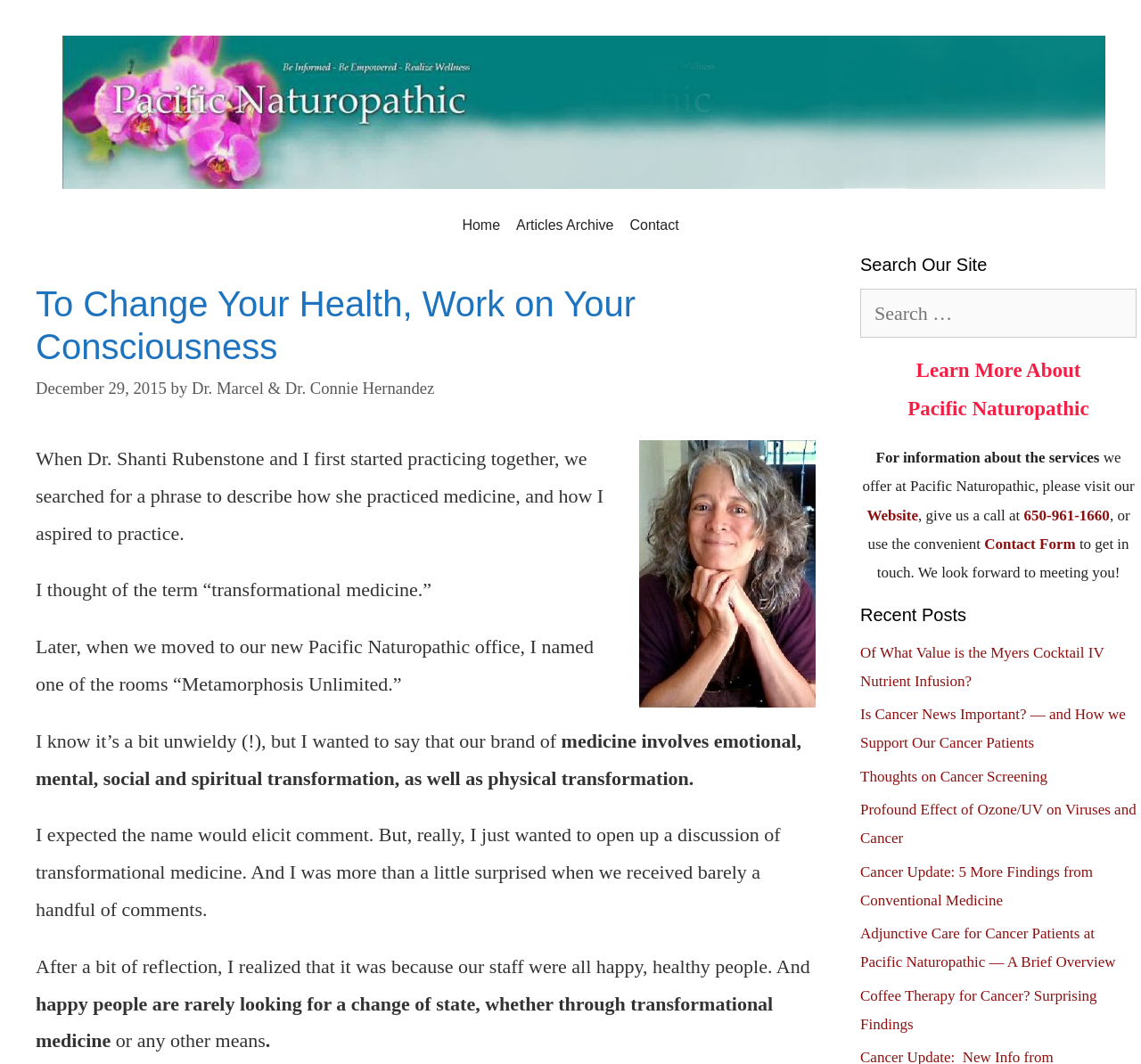Given the element description Articles Archive, specify the bounding box coordinates of the corresponding UI element in the format (top-left x, top-left y, bottom-right x, bottom-right y). All values must be between 0 and 1.

[0.445, 0.201, 0.545, 0.223]